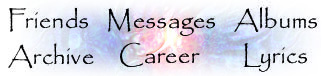What type of music is Myriam Hernández known for?
Examine the image and give a concise answer in one word or a short phrase.

Emotional ballads and romantic songs